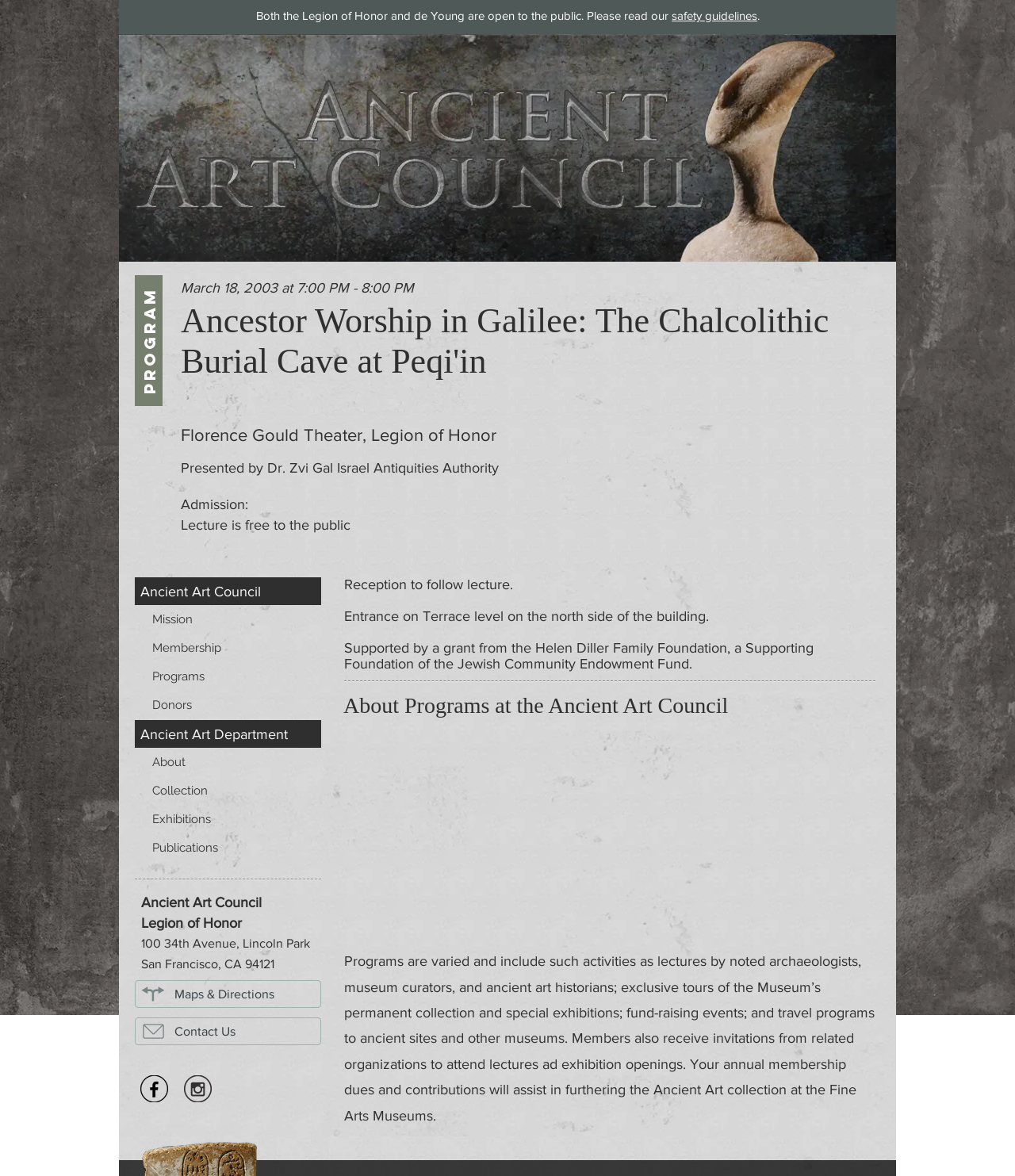Please reply with a single word or brief phrase to the question: 
What is the name of the organization presenting the lecture?

Ancient Art Council